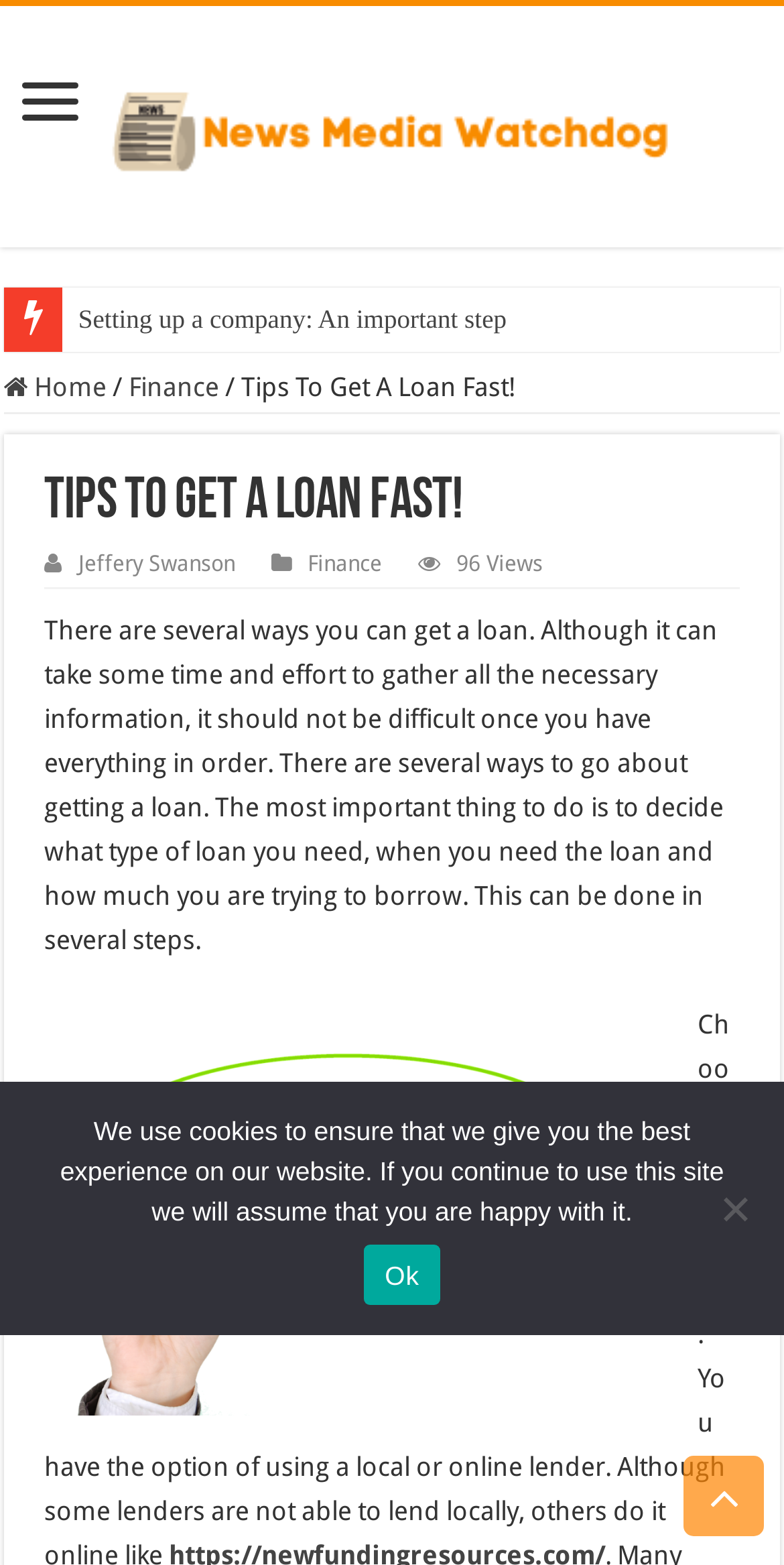Determine the bounding box for the UI element described here: "Finance".

[0.164, 0.238, 0.279, 0.257]